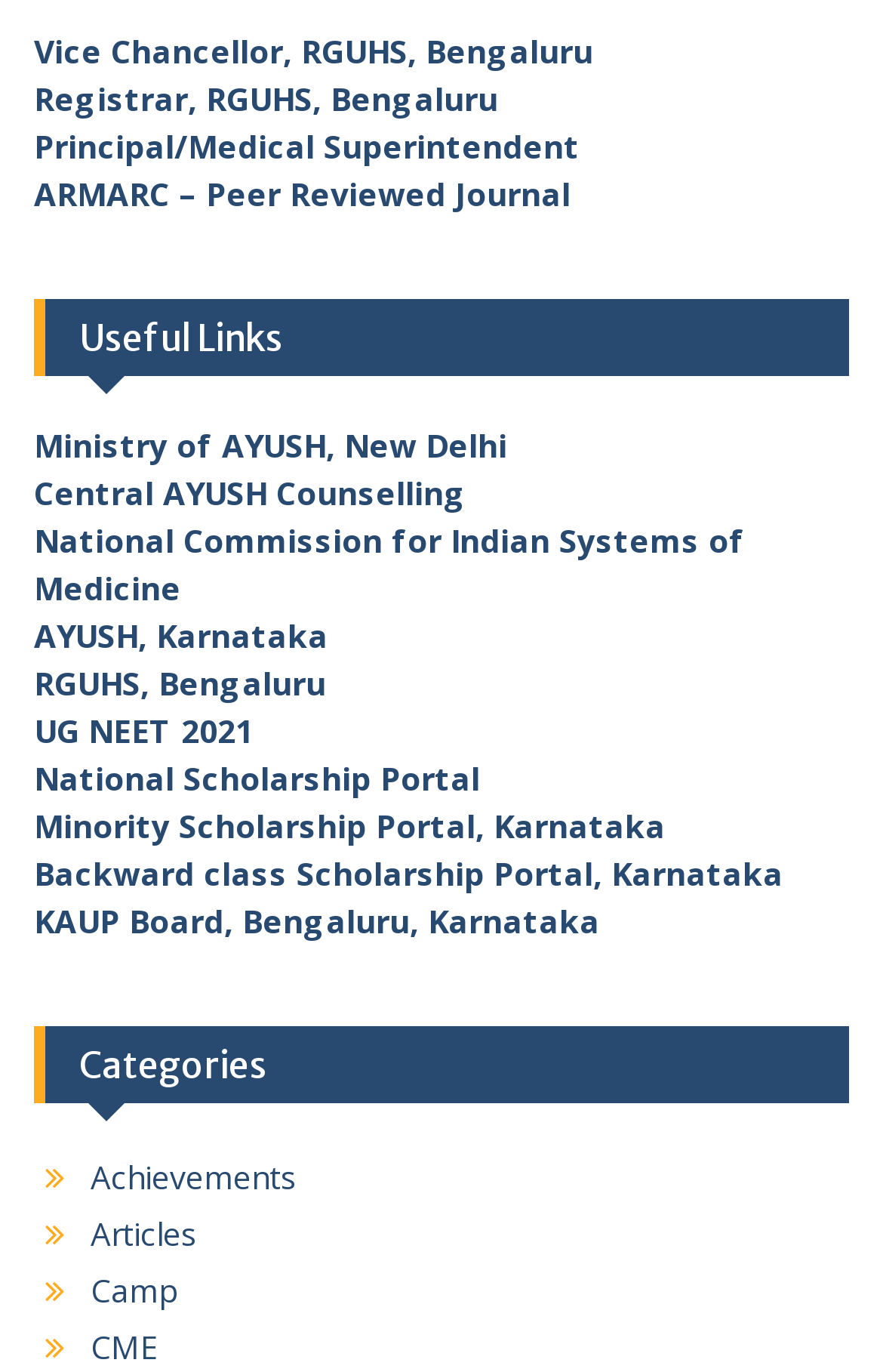Given the element description ARMARC – Peer Reviewed Journal, predict the bounding box coordinates for the UI element in the webpage screenshot. The format should be (top-left x, top-left y, bottom-right x, bottom-right y), and the values should be between 0 and 1.

[0.038, 0.126, 0.646, 0.157]